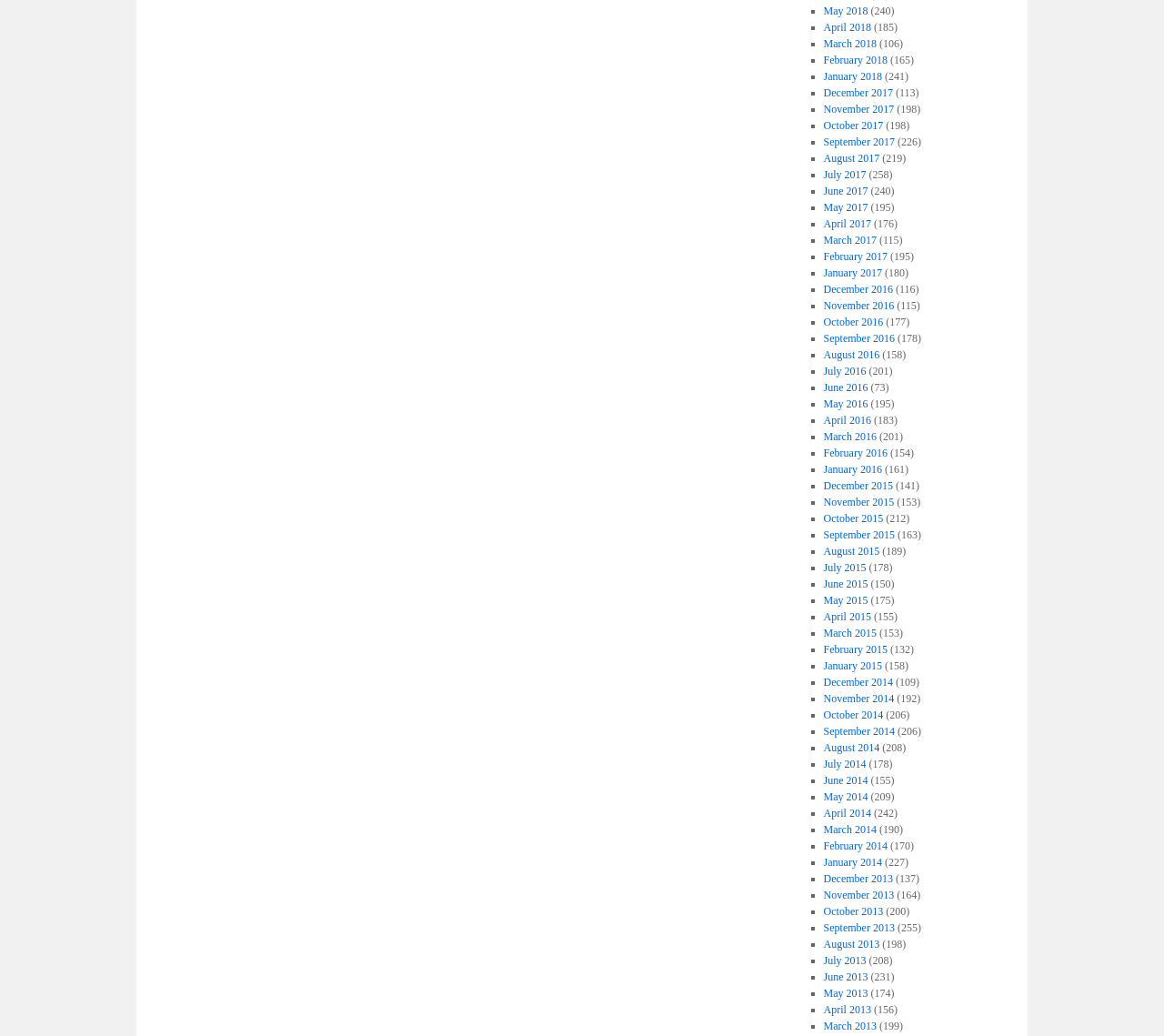Determine the bounding box coordinates of the clickable element to achieve the following action: 'Click on May 2018'. Provide the coordinates as four float values between 0 and 1, formatted as [left, top, right, bottom].

[0.707, 0.004, 0.746, 0.017]